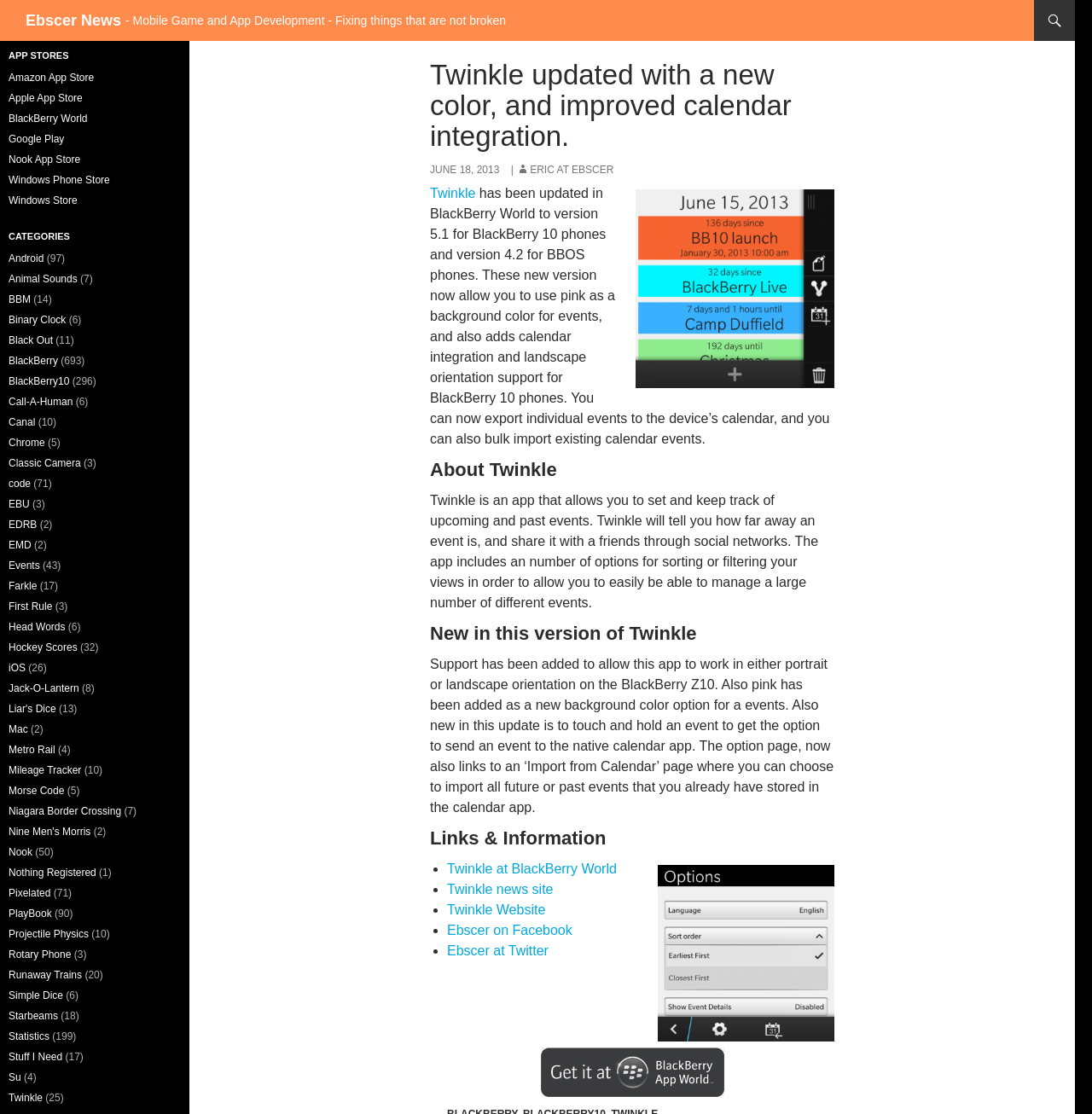Please identify the bounding box coordinates of the element's region that should be clicked to execute the following instruction: "Read about 'Twinkle updated with a new color, and improved calendar integration'". The bounding box coordinates must be four float numbers between 0 and 1, i.e., [left, top, right, bottom].

[0.394, 0.054, 0.764, 0.136]